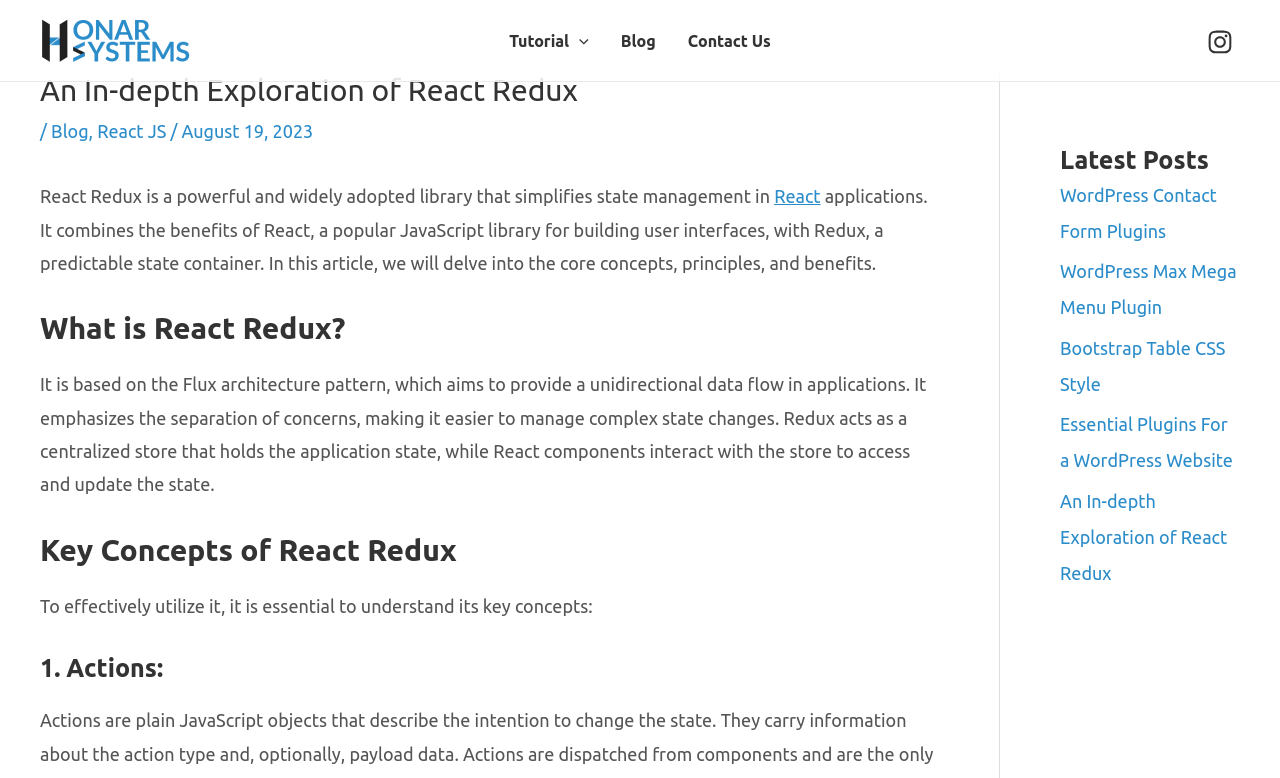Using the description: "React", determine the UI element's bounding box coordinates. Ensure the coordinates are in the format of four float numbers between 0 and 1, i.e., [left, top, right, bottom].

[0.605, 0.239, 0.641, 0.265]